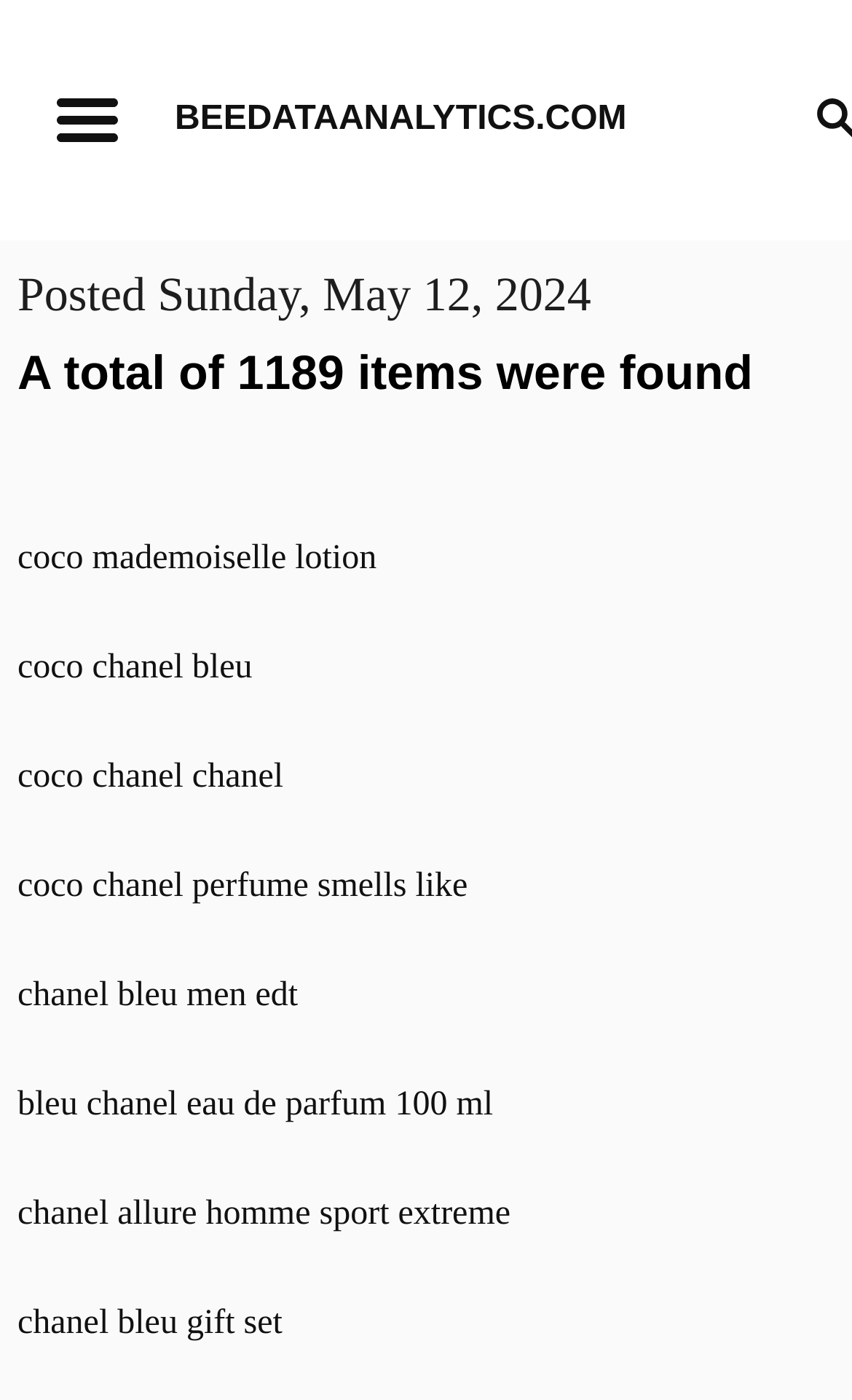Determine the bounding box coordinates for the area that should be clicked to carry out the following instruction: "Check chanel allure homme sport extreme".

[0.021, 0.831, 0.979, 0.906]